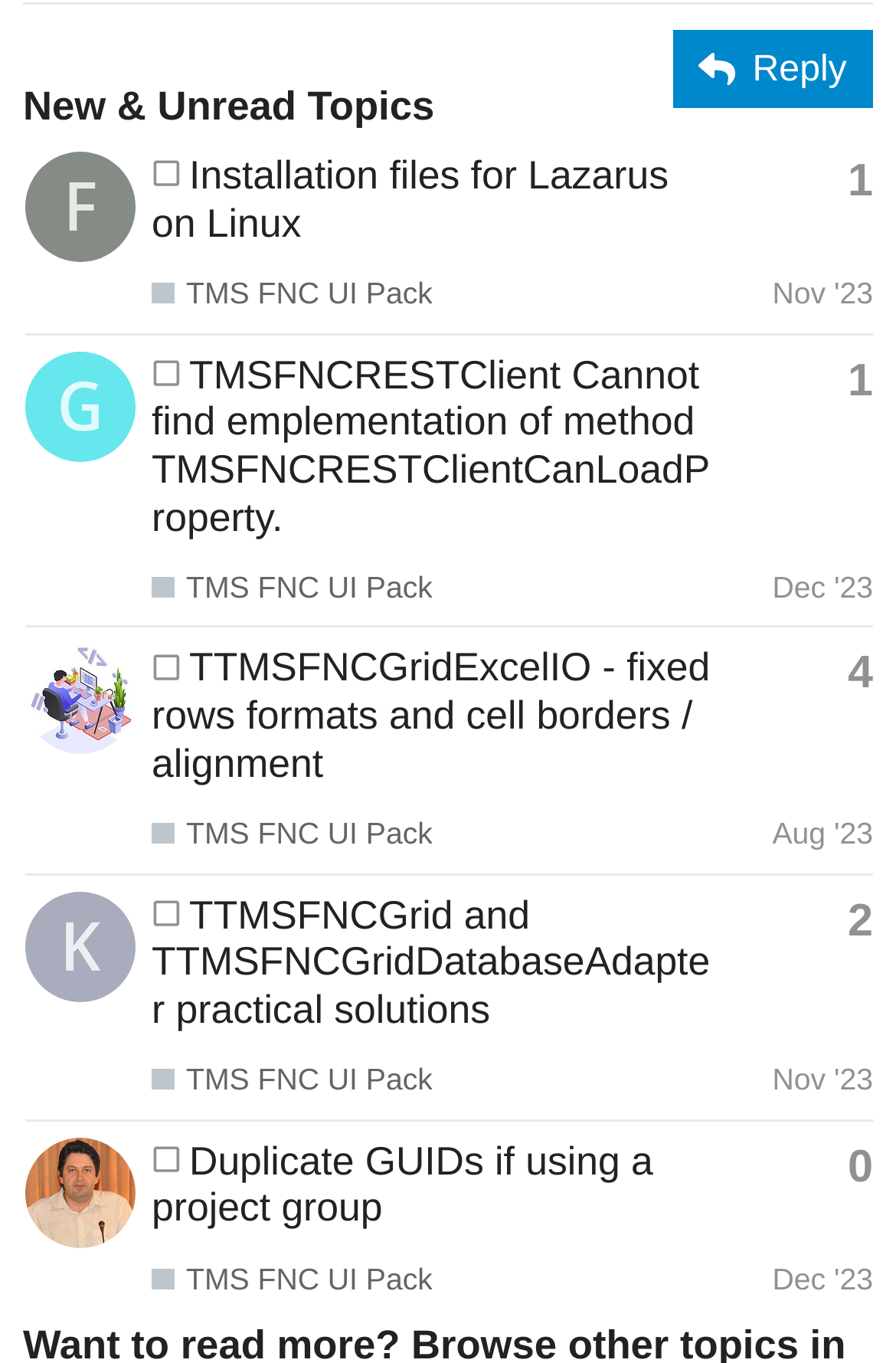Given the element description "Electronic Theses and Dissertations" in the screenshot, predict the bounding box coordinates of that UI element.

None